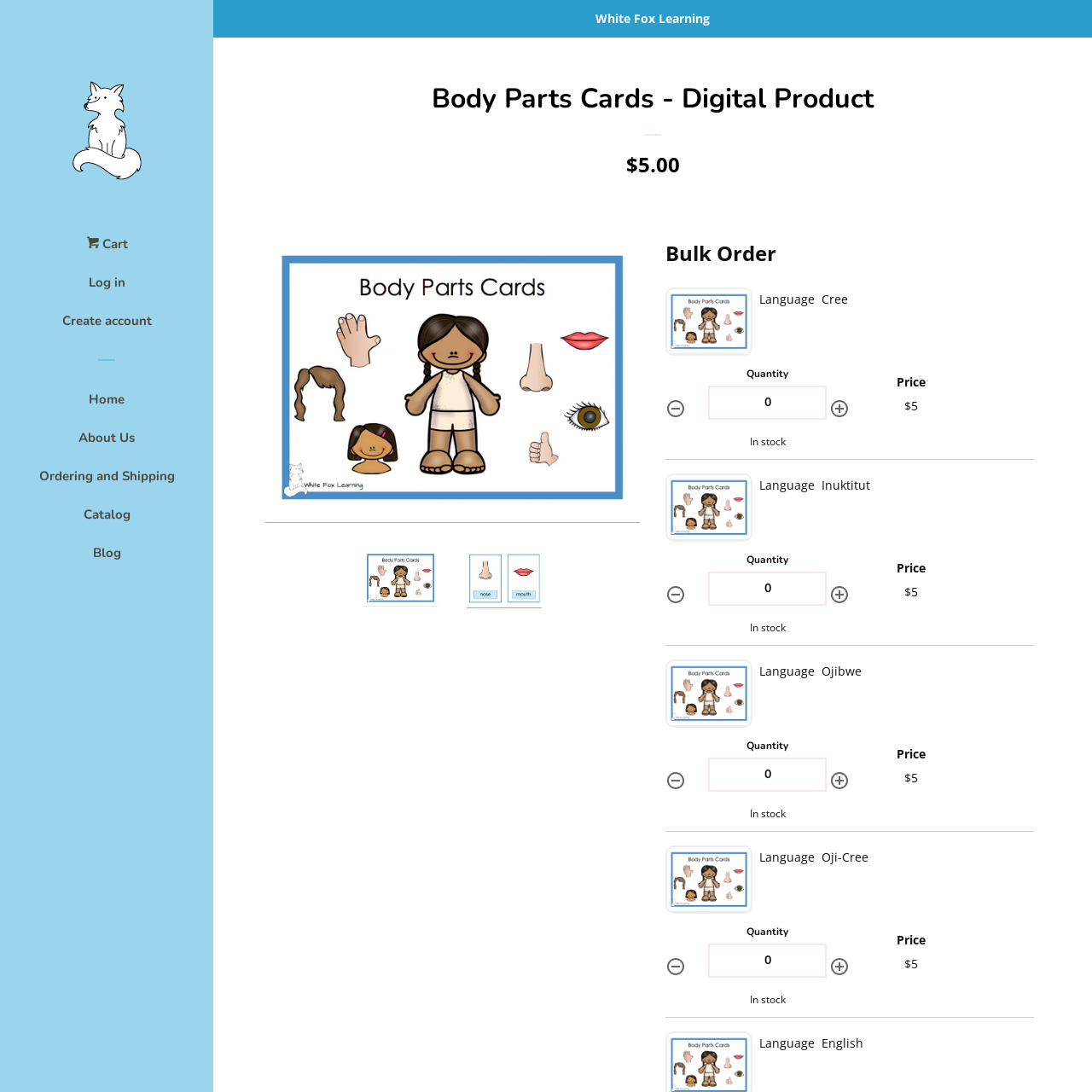Can you find the bounding box coordinates for the element that needs to be clicked to execute this instruction: "Click the 'Cart' link"? The coordinates should be given as four float numbers between 0 and 1, i.e., [left, top, right, bottom].

[0.079, 0.212, 0.117, 0.247]